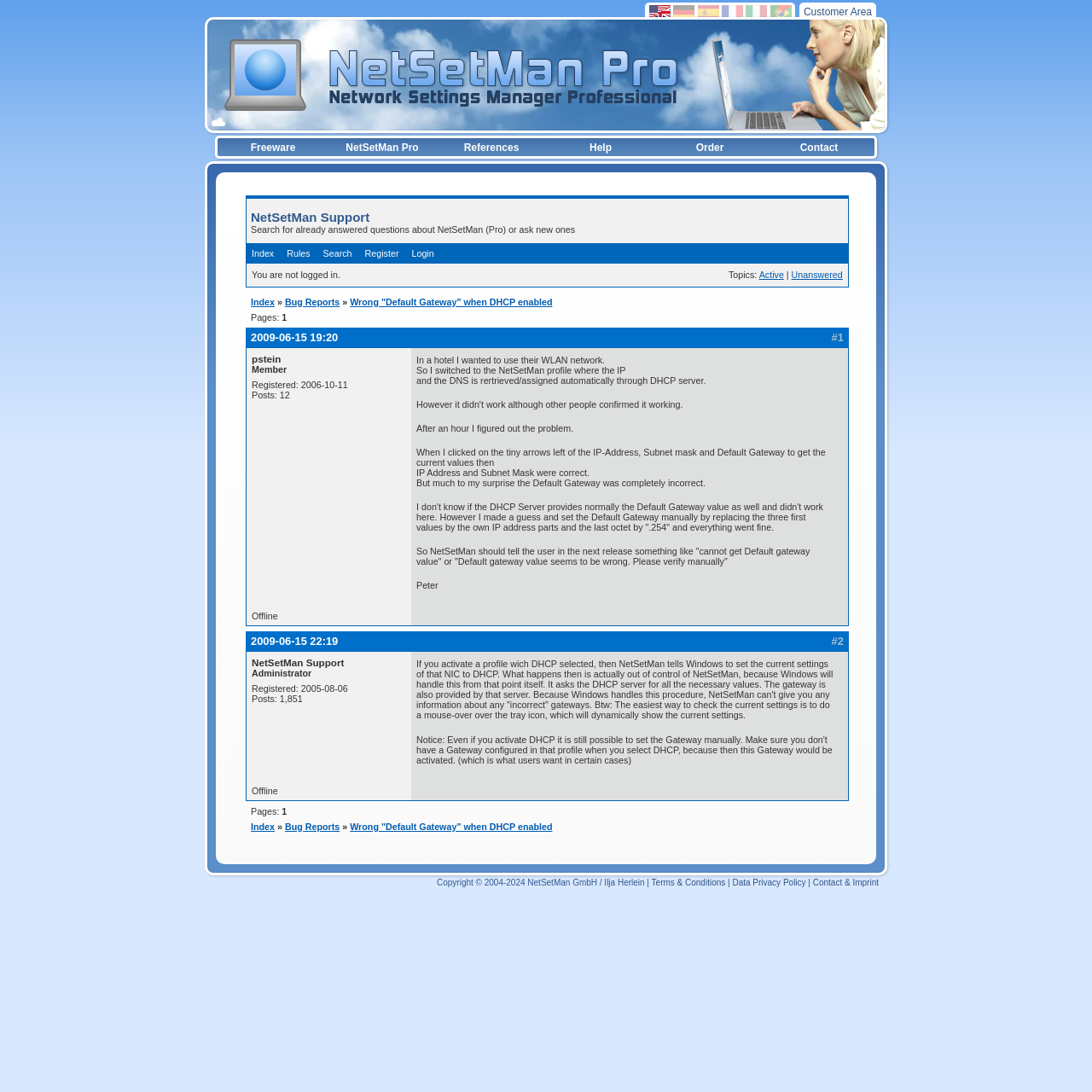Use the information in the screenshot to answer the question comprehensively: What is the topic of the first post?

The topic of the first post can be found in the link 'Wrong 'Default Gateway' when DHCP enabled' which is the title of the first post. This suggests that the post is discussing an issue with the default gateway when DHCP is enabled.